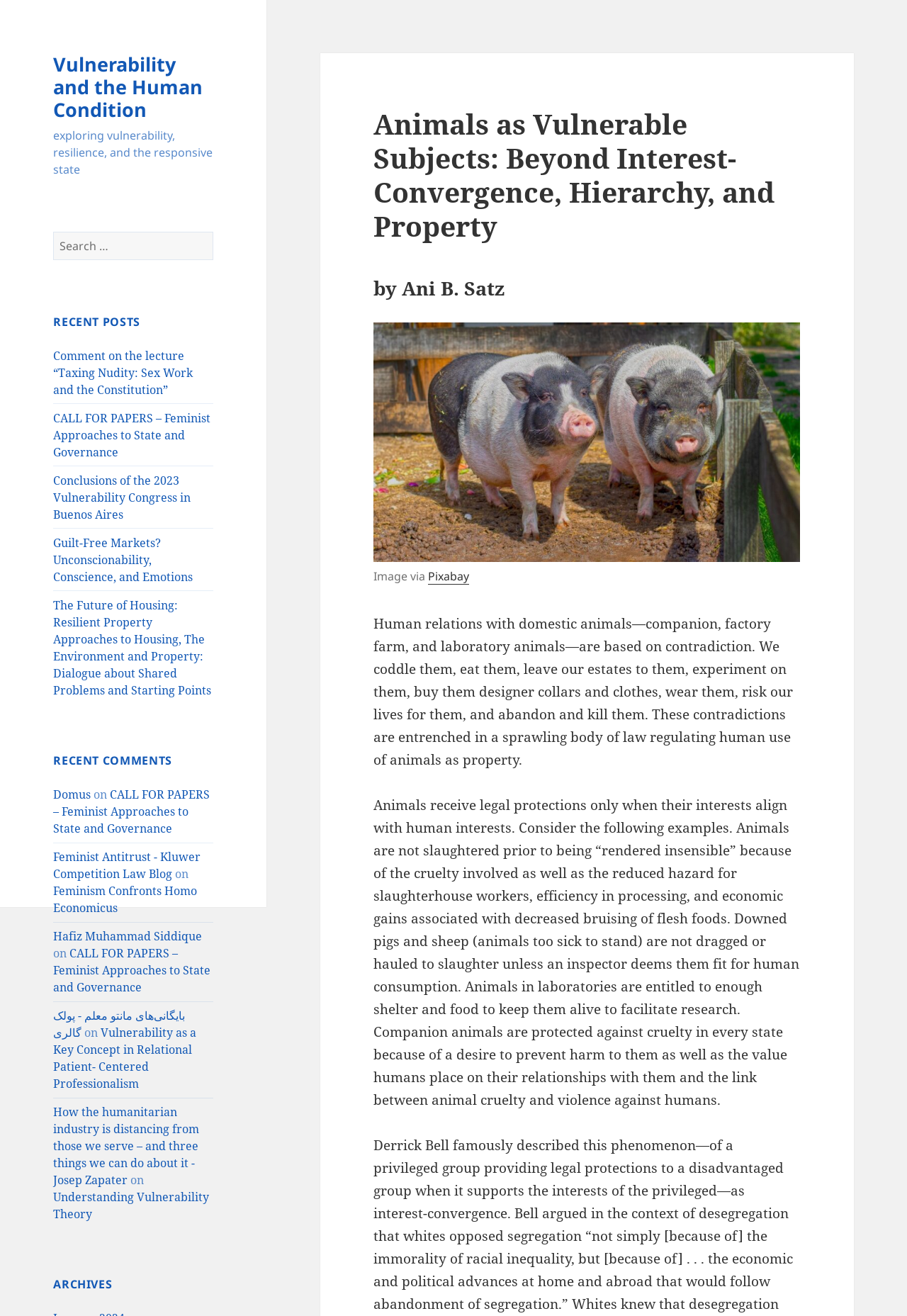Identify the bounding box coordinates for the region of the element that should be clicked to carry out the instruction: "Click on the link 'Vulnerability and the Human Condition'". The bounding box coordinates should be four float numbers between 0 and 1, i.e., [left, top, right, bottom].

[0.059, 0.039, 0.224, 0.093]